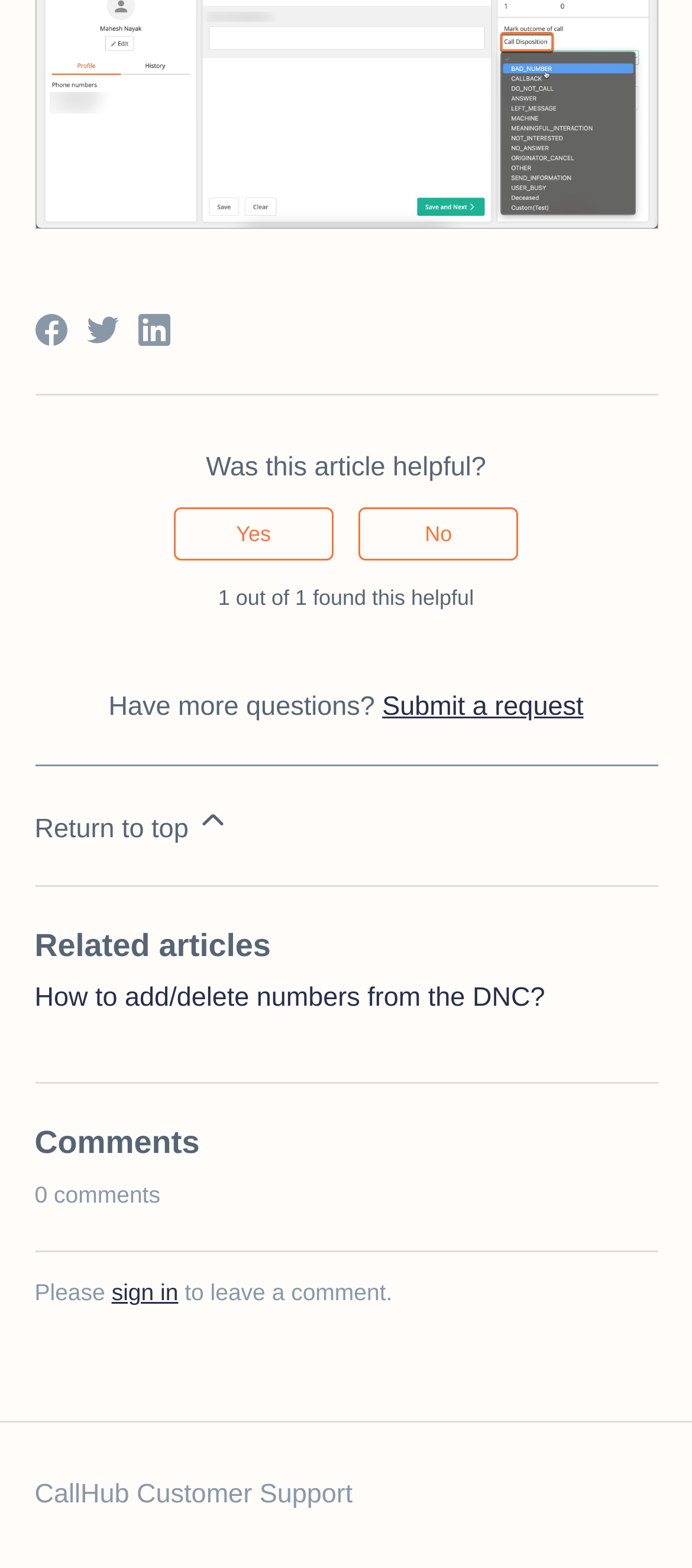What is required to leave a comment on this article?
Answer briefly with a single word or phrase based on the image.

Sign in